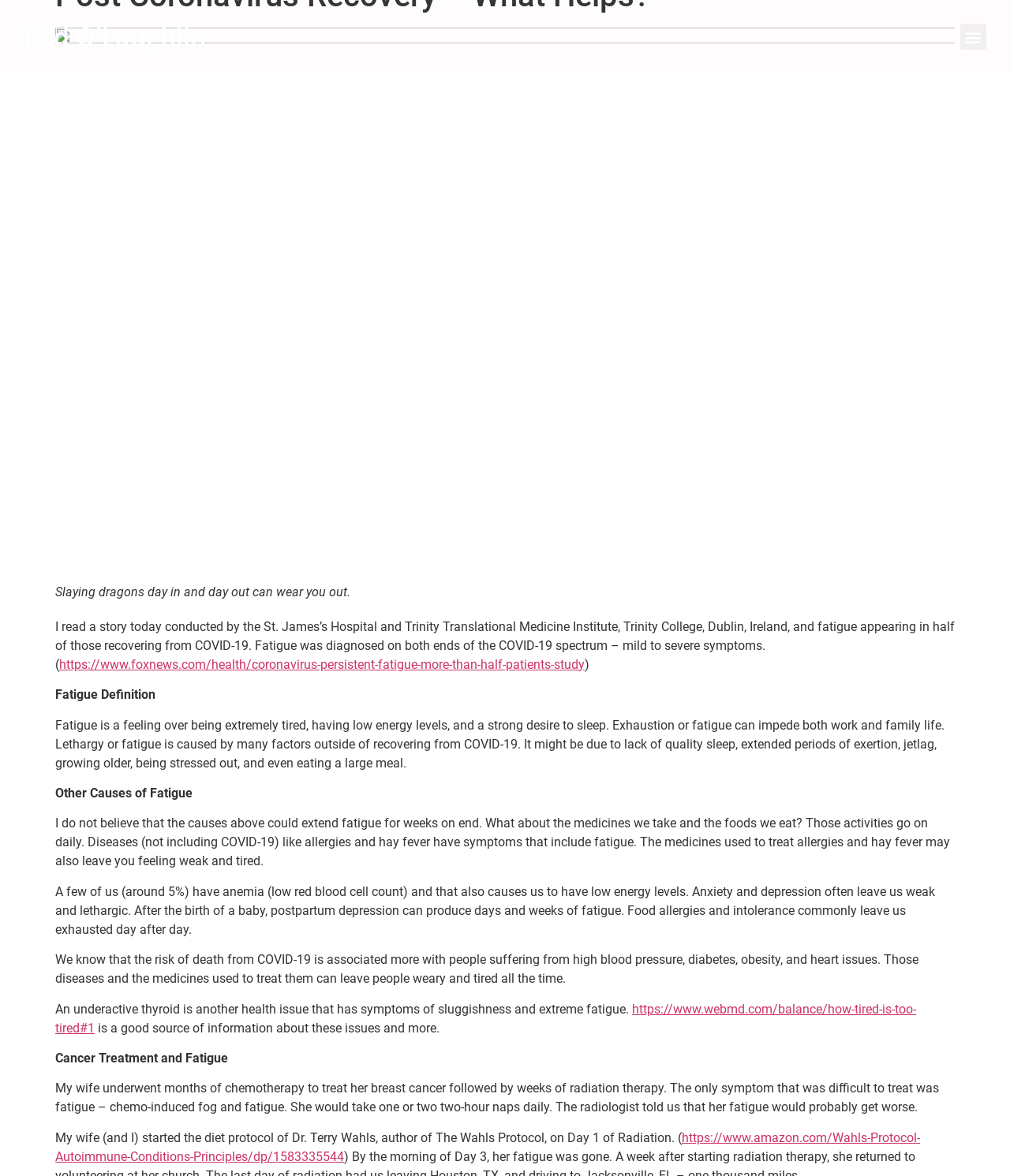Please provide the main heading of the webpage content.

Post Coronavirus Recovery – What Helps?